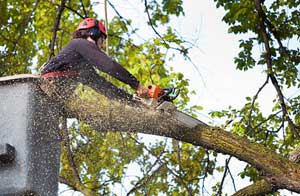Give a comprehensive caption for the image.

The image depicts a professional tree surgeon in action, perched on a platform while using a chainsaw to cut through a thick tree branch. Dressed appropriately for the job, the surgeon is equipped with safety gear, including a helmet, to ensure personal protection during the operation. Around the cutting area, sawdust and wood chips fly into the air, illustrating the intensity and precision required for tree surgery. This visual highlights the careful and skilled methods employed by tree care professionals, essential for maintaining the health of trees and ensuring safety in the surrounding environment.